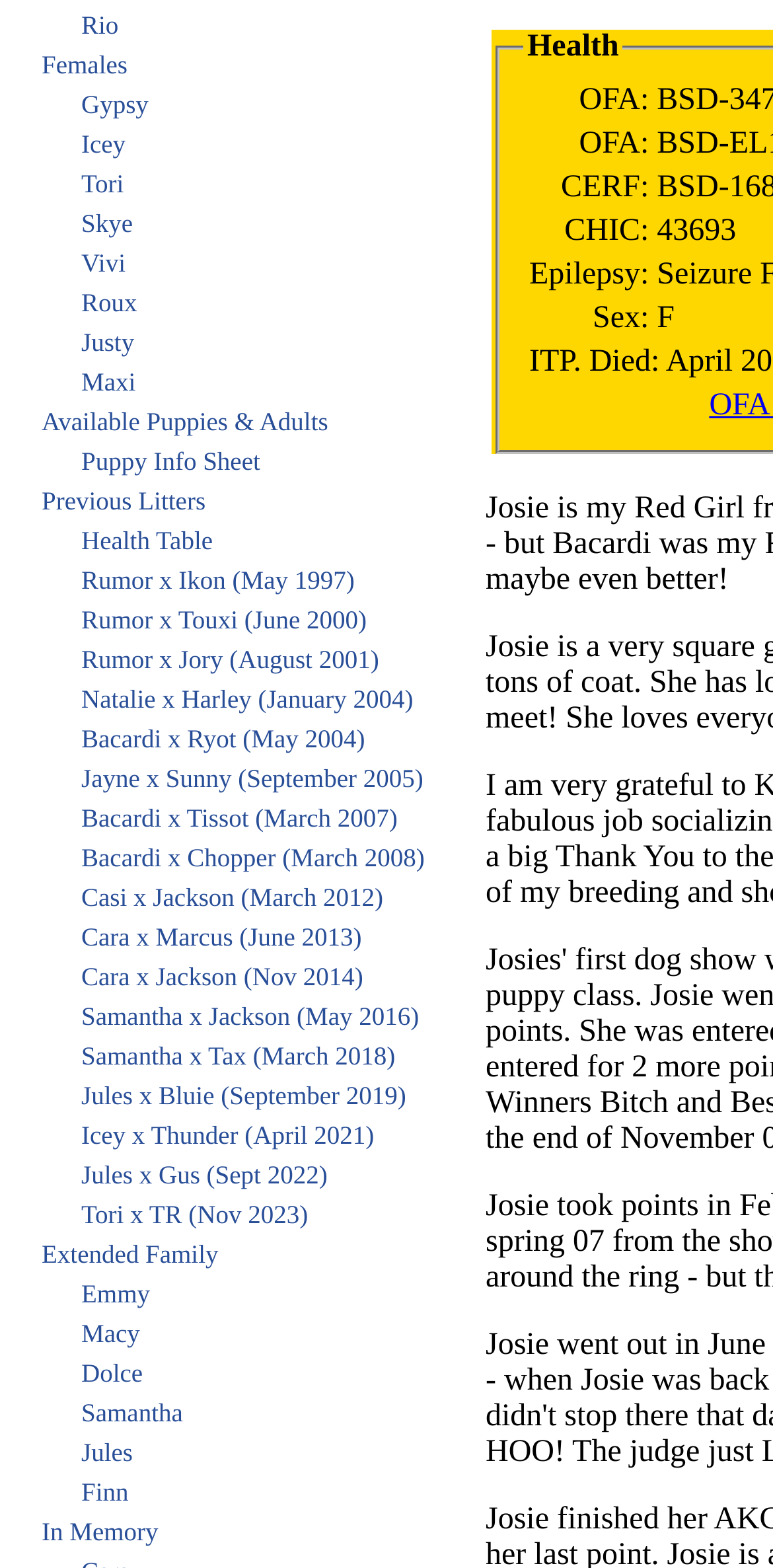Reply to the question with a single word or phrase:
What is the name of the first puppy?

Rio